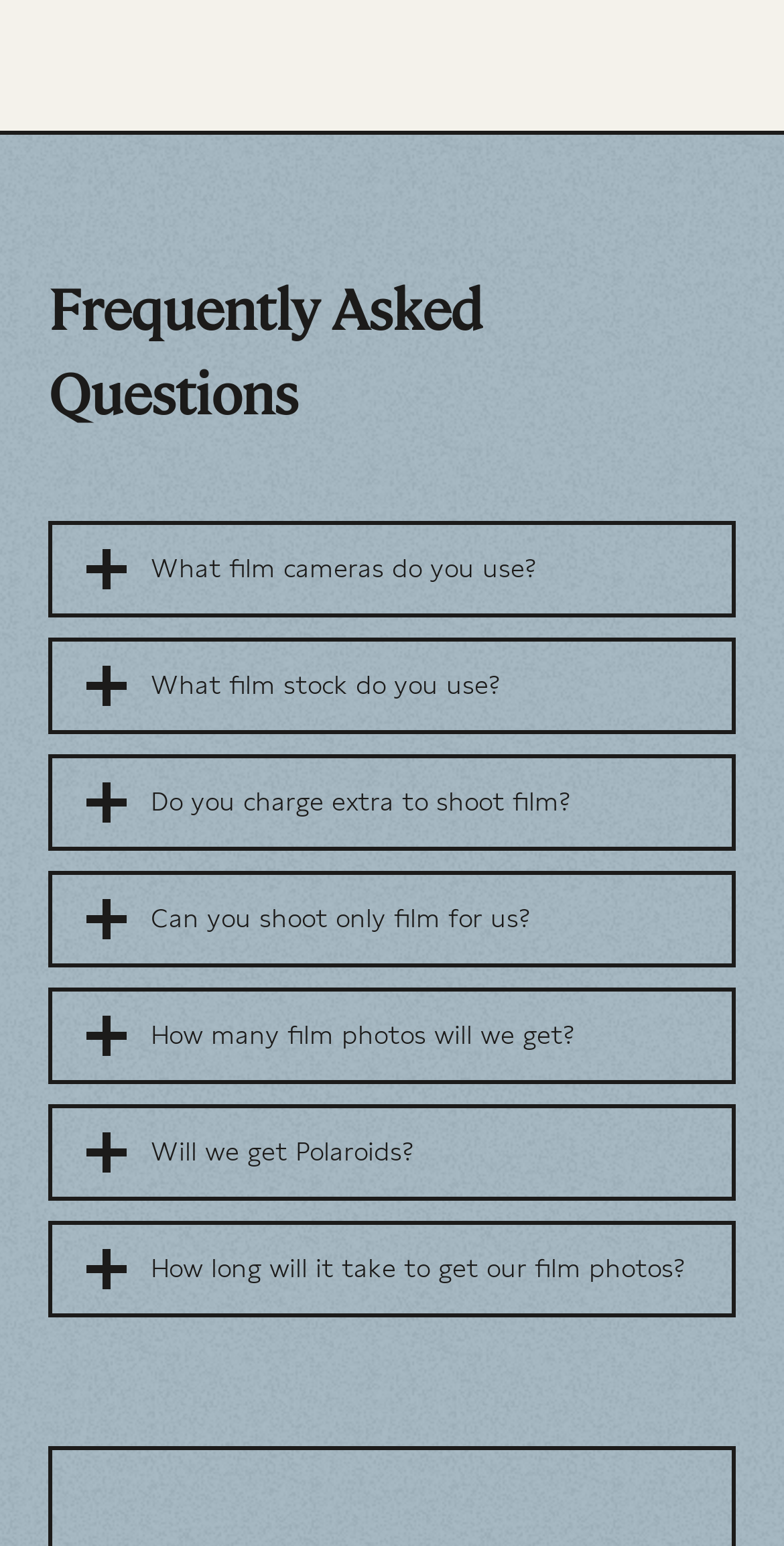Using the details from the image, please elaborate on the following question: What is the first question asked on this webpage?

The first question asked on this webpage is 'What film cameras do you use?' because it is the first heading with a corresponding button, indicating that it is the first question being asked and answered.